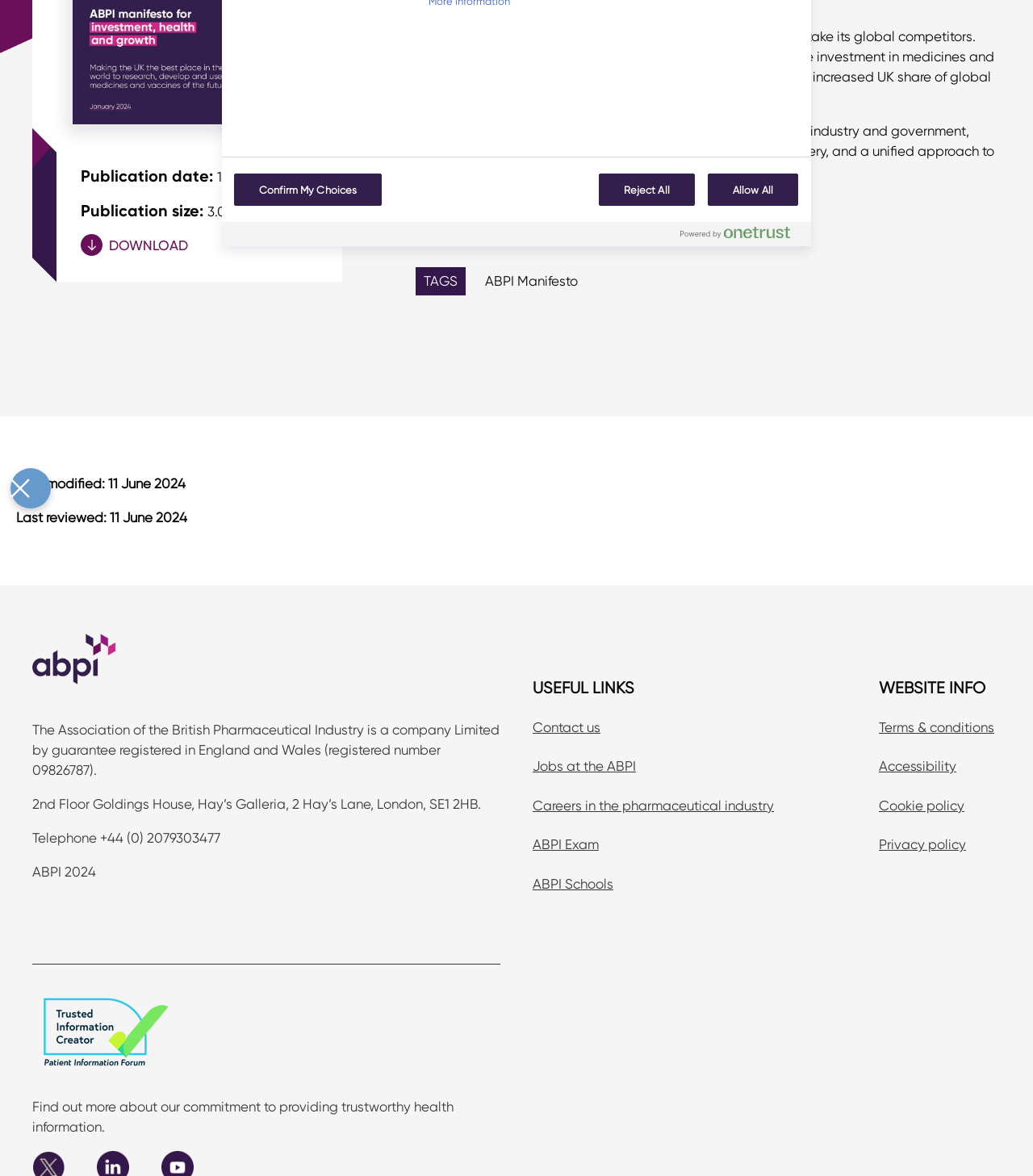Determine the bounding box coordinates for the HTML element mentioned in the following description: "Reject All". The coordinates should be a list of four floats ranging from 0 to 1, represented as [left, top, right, bottom].

[0.579, 0.148, 0.673, 0.175]